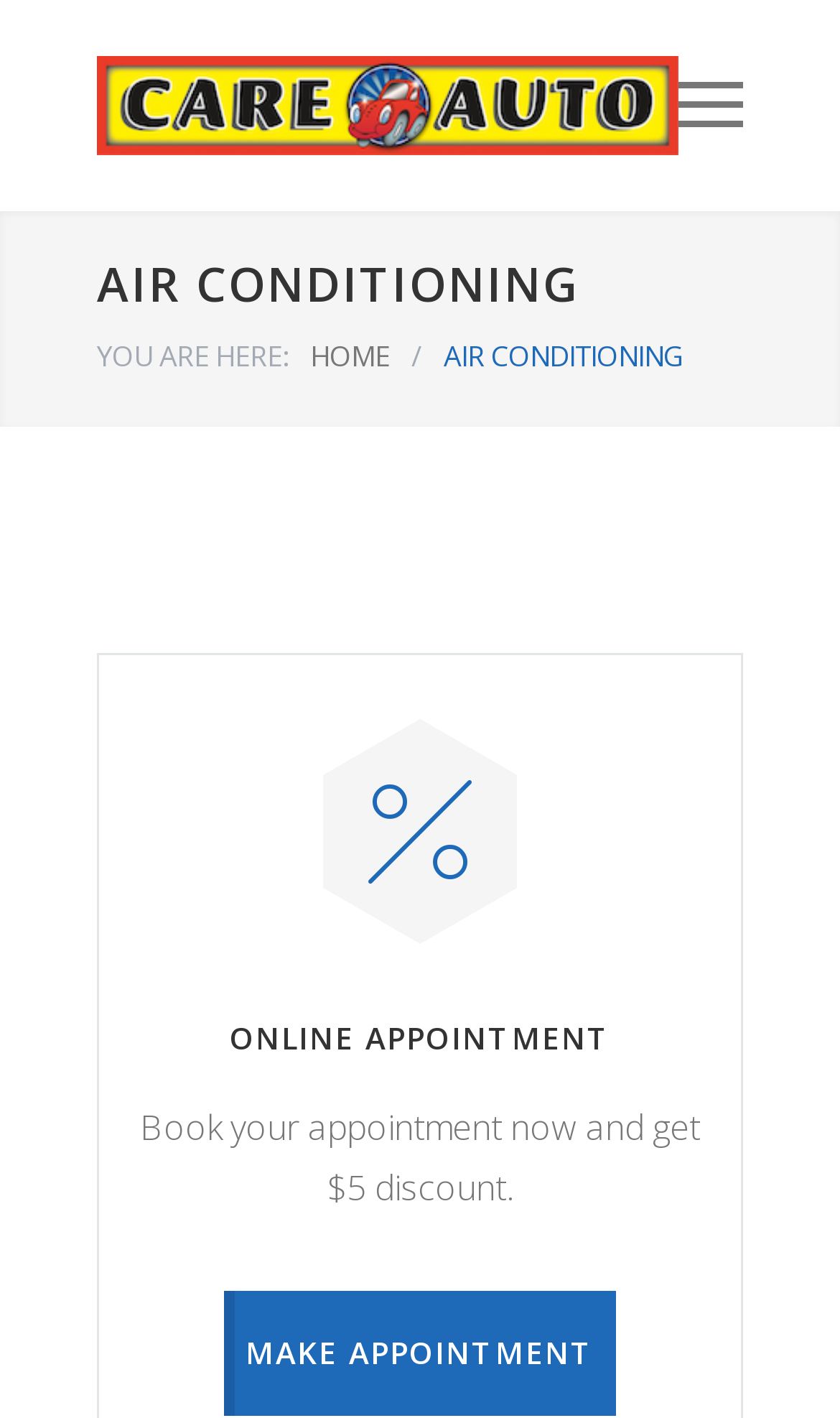What is the name of the company?
Provide a concise answer using a single word or phrase based on the image.

Care Automotive Service Ltd